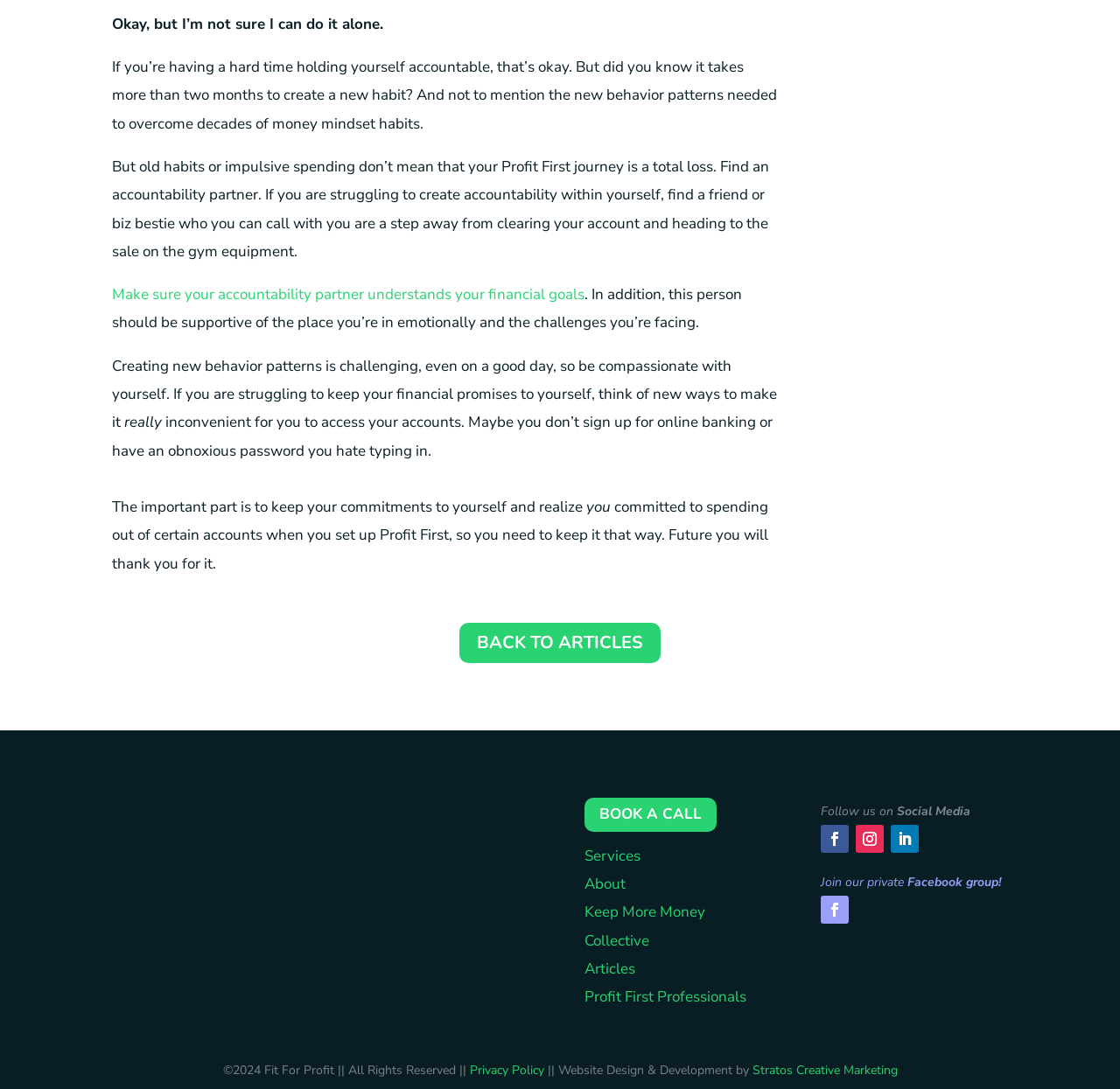From the webpage screenshot, predict the bounding box coordinates (top-left x, top-left y, bottom-right x, bottom-right y) for the UI element described here: Stratos Creative Marketing

[0.671, 0.975, 0.801, 0.99]